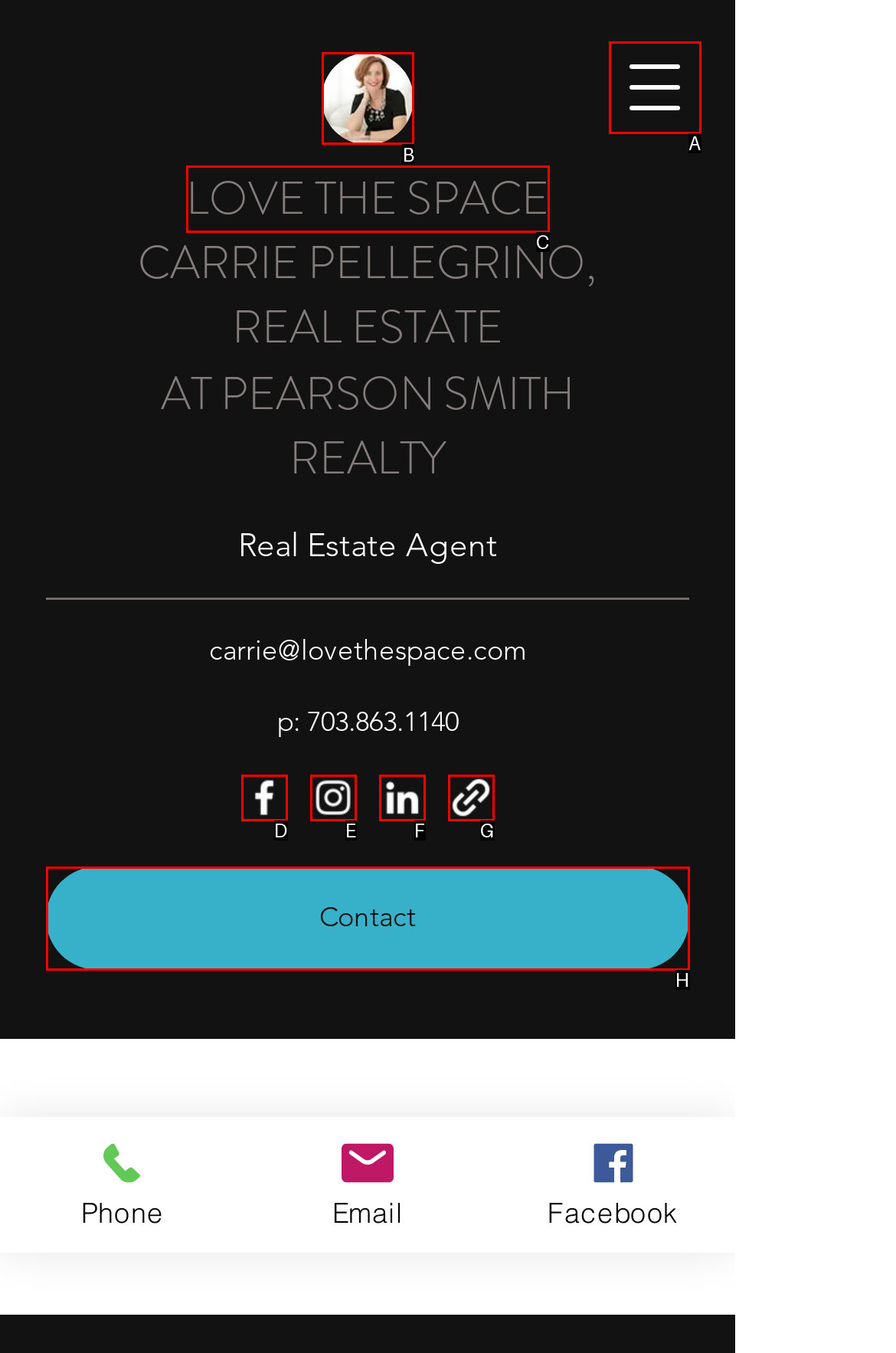Specify which HTML element I should click to complete this instruction: View anniversary photo Answer with the letter of the relevant option.

B